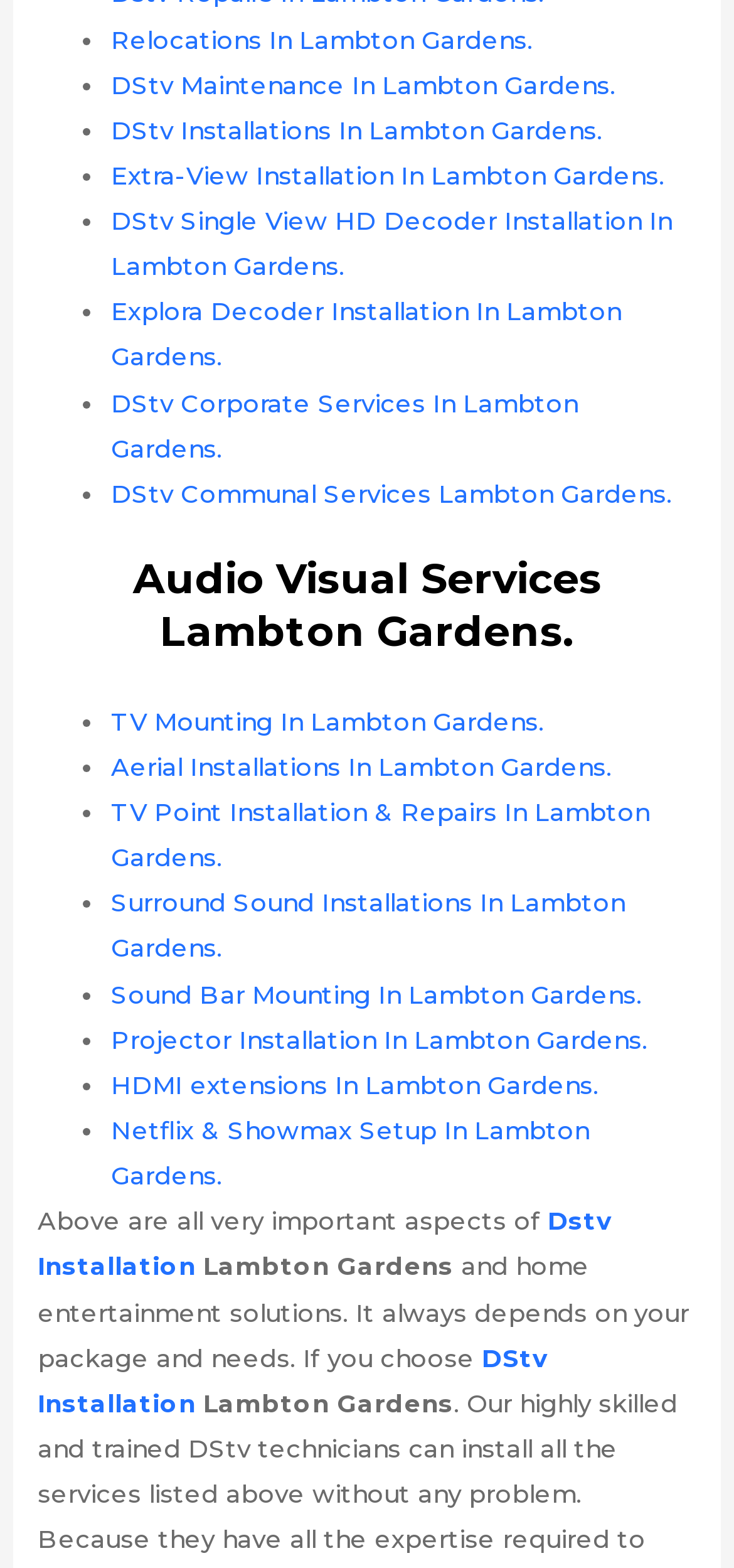Give a one-word or short phrase answer to the question: 
What is the purpose of the page?

To list services